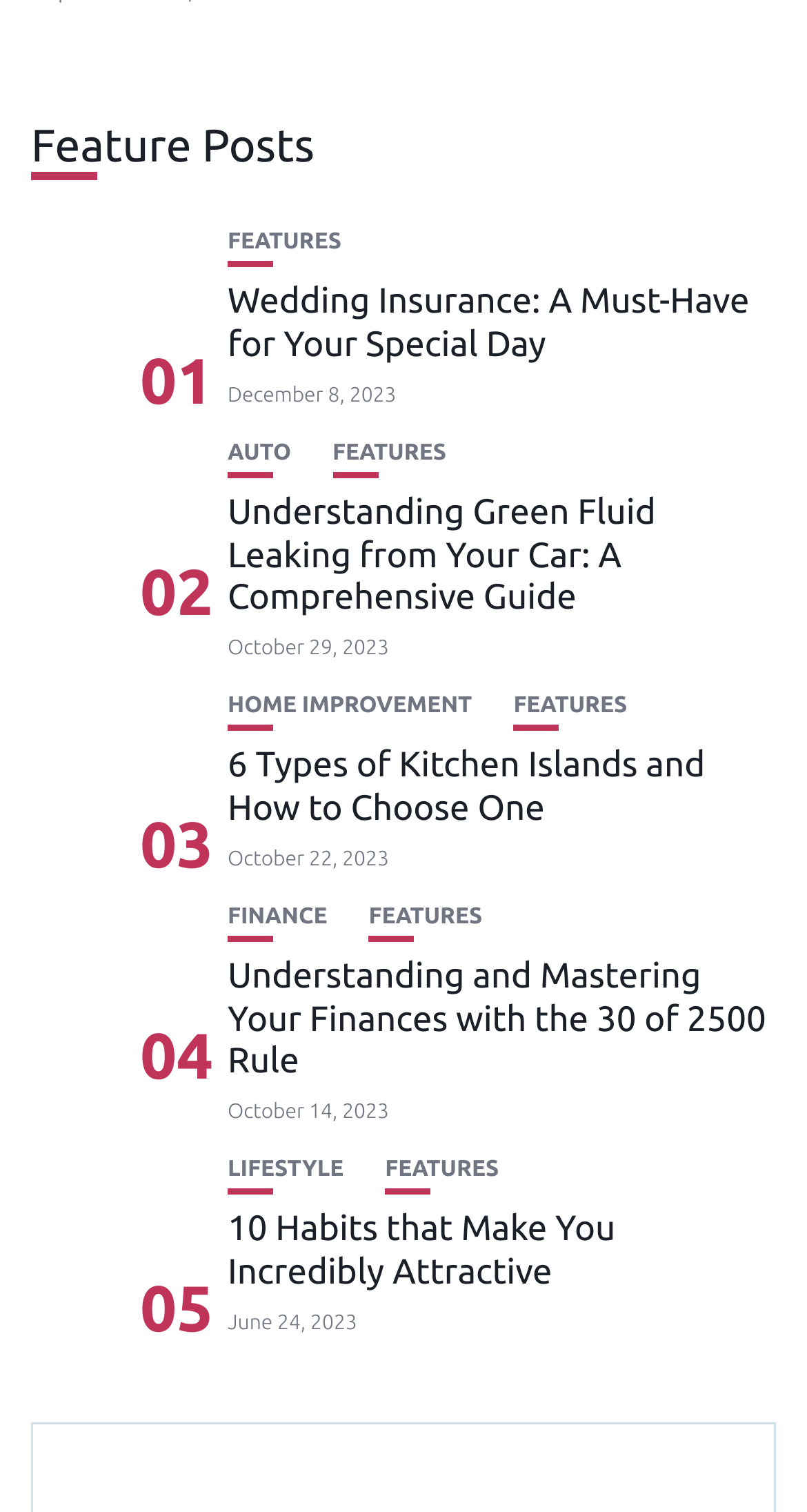Please determine the bounding box coordinates of the element's region to click in order to carry out the following instruction: "Read 'Understanding Green Fluid Leaking from Your Car: A Comprehensive Guide'". The coordinates should be four float numbers between 0 and 1, i.e., [left, top, right, bottom].

[0.282, 0.326, 0.962, 0.41]